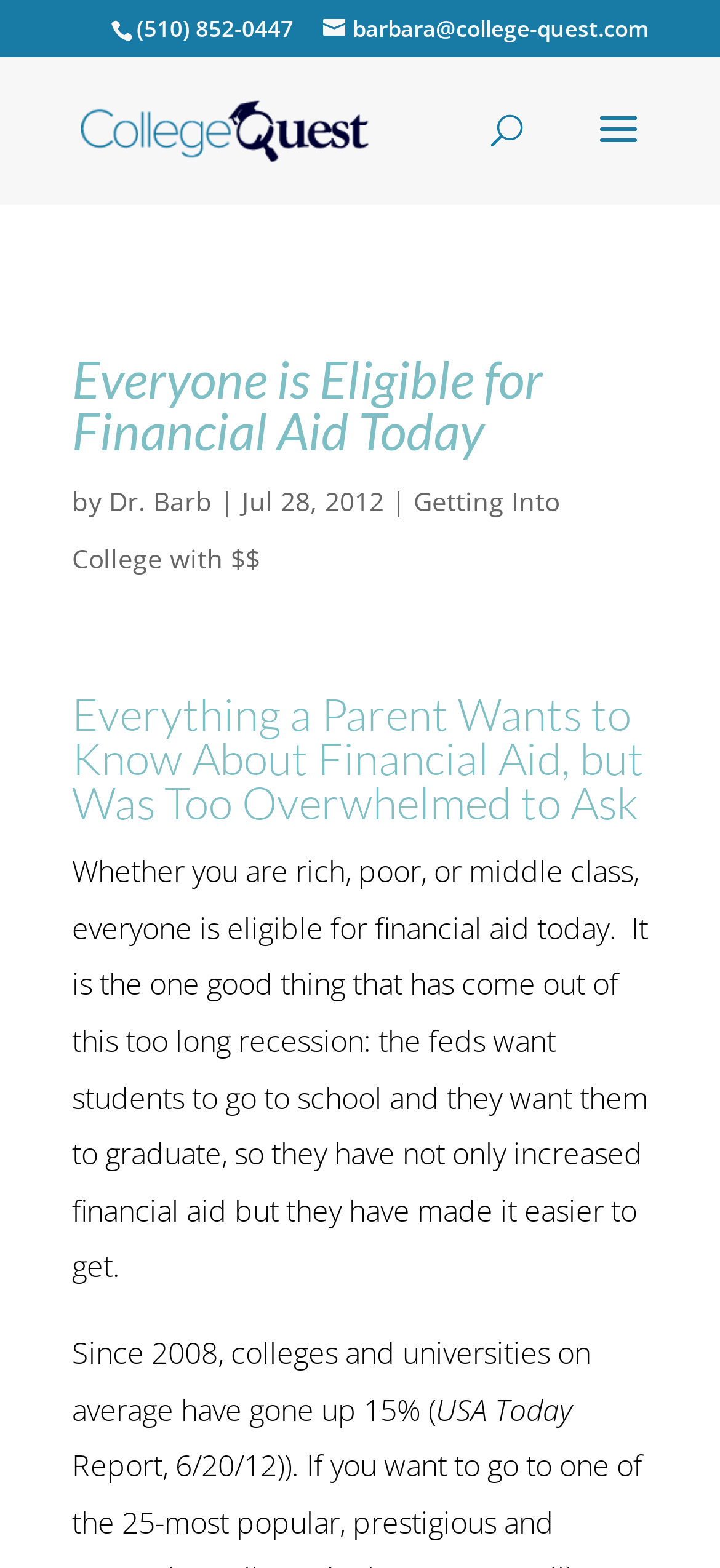What is the name of the author of the article?
Based on the screenshot, provide your answer in one word or phrase.

Dr. Barb